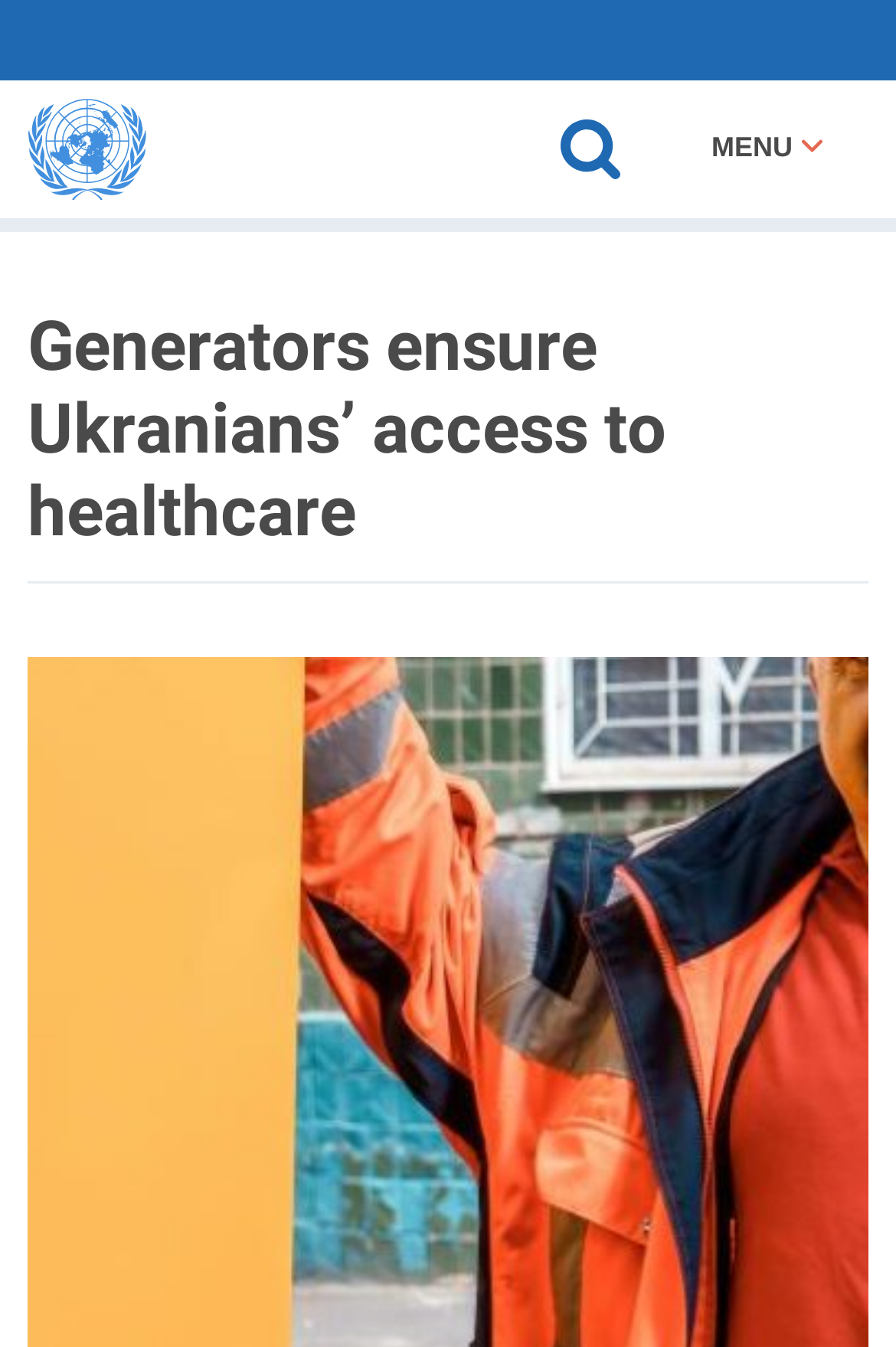Produce an extensive caption that describes everything on the webpage.

The webpage is about a story on how generators ensure Ukrainians' access to healthcare, as indicated by the title. At the top-left corner, there is a link to skip to the main content. Above the main content, there is a site header that spans the entire width of the page. Within the site header, there are three elements aligned horizontally. On the left, there is an empty link. In the middle, there is a search button labeled "SEARCH". On the right, there is a menu button labeled "MENU". Below the search and menu buttons, there is a large heading that repeats the title of the webpage, "Generators ensure Ukranians’ access to healthcare".